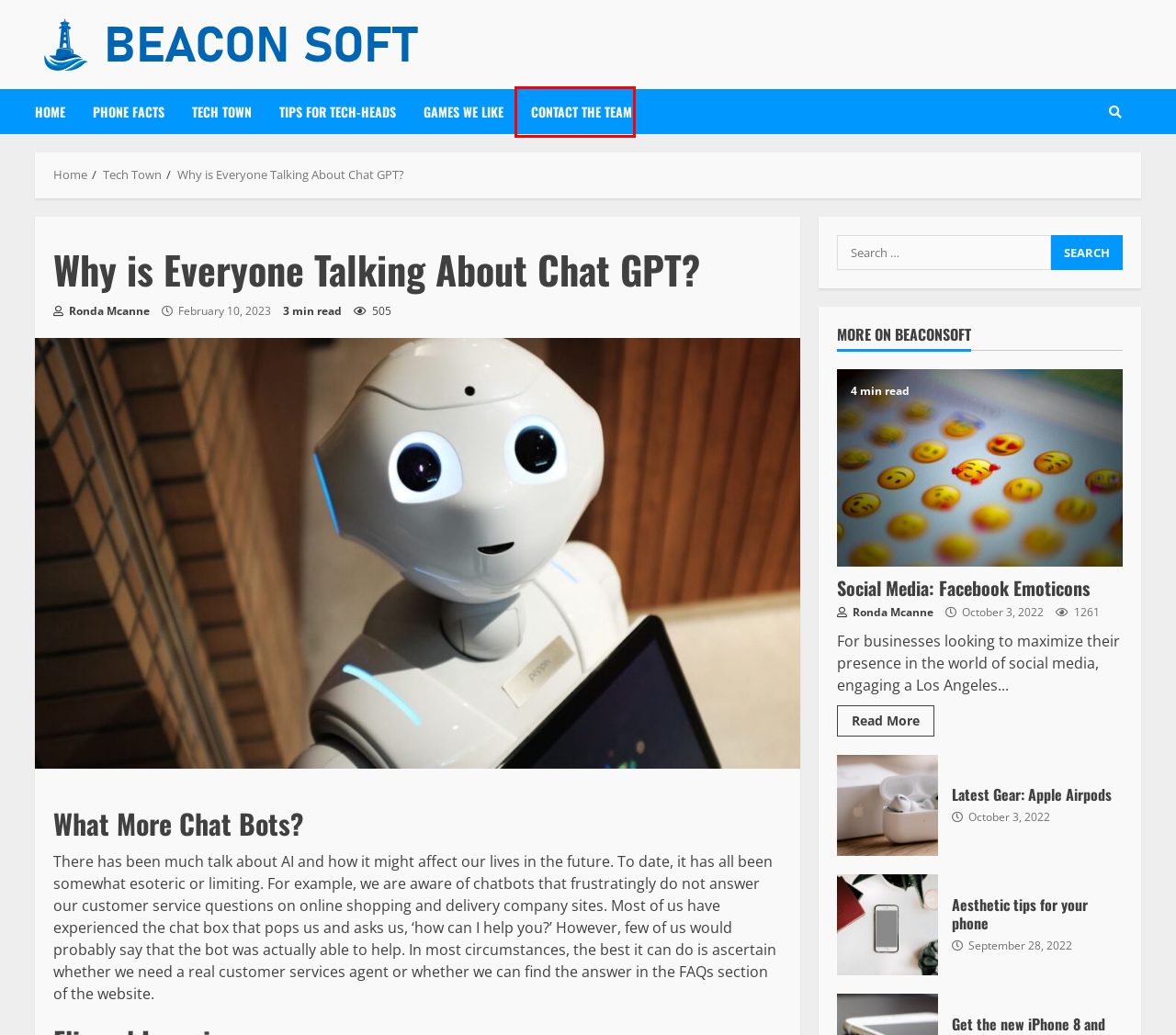You have a screenshot of a webpage with a red rectangle bounding box around an element. Identify the best matching webpage description for the new page that appears after clicking the element in the bounding box. The descriptions are:
A. Contact the Team - Beacon Soft
B. Latest Gear: Apple Airpods - Beacon Soft
C. Ronda Mcanne - Beacon Soft
D. Tips For Tech-Heads - Beacon Soft
E. Aesthetic tips for your phone - Beacon Soft
F. Beacon Soft - Uncover Technology Facts, Explore Phones, and Dive into Video Games
G. Phone Facts - Beacon Soft
H. Tech Town - Beacon Soft

A